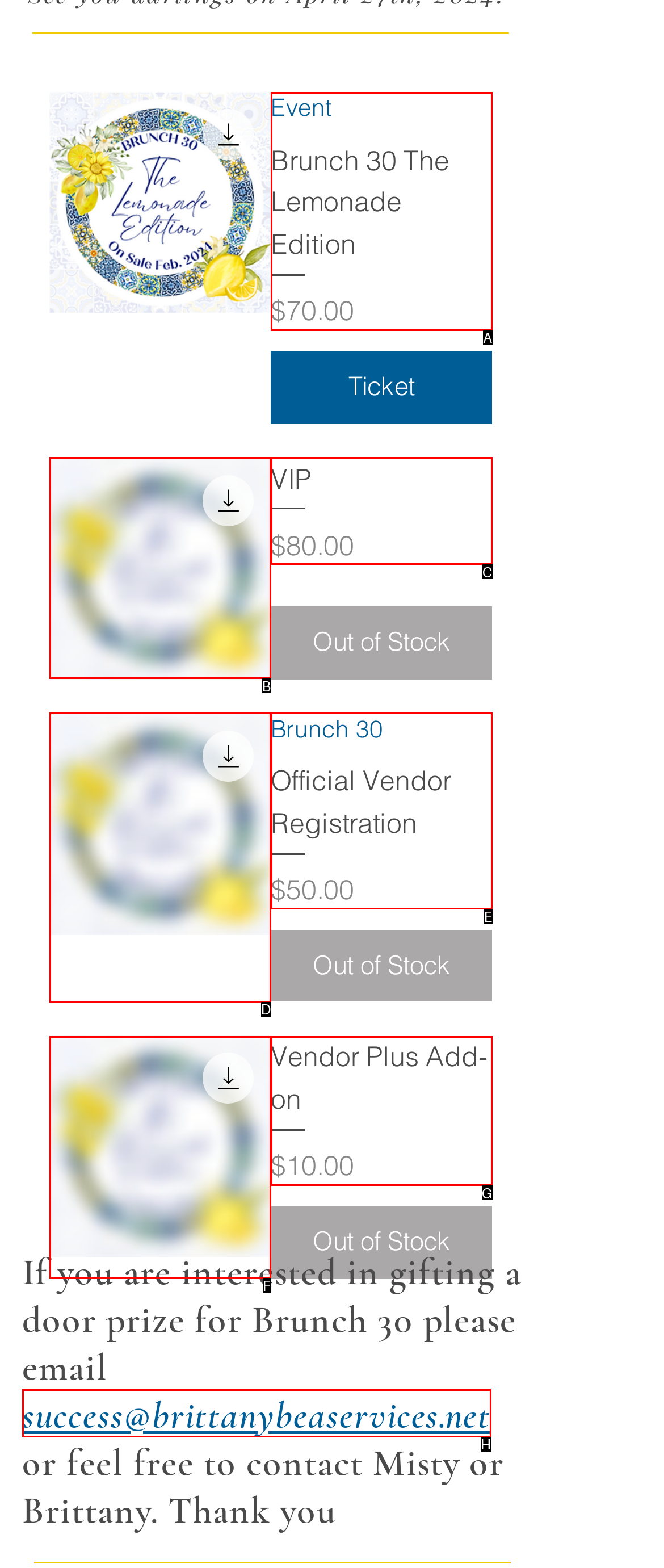Based on the element description: parent_node: Vendor Plus Add-on, choose the best matching option. Provide the letter of the option directly.

F